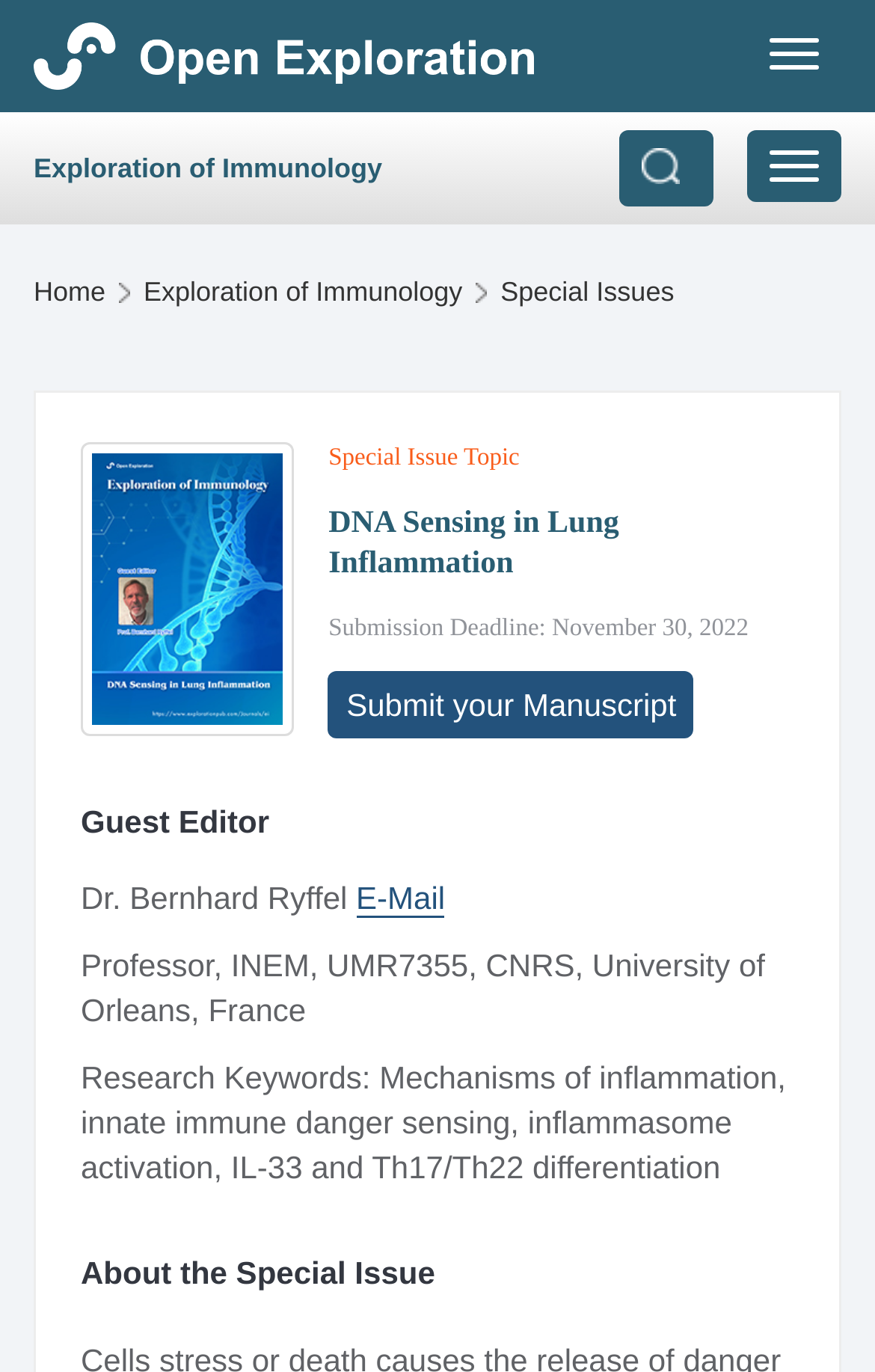Please mark the bounding box coordinates of the area that should be clicked to carry out the instruction: "Submit your Manuscript".

[0.375, 0.489, 0.793, 0.538]